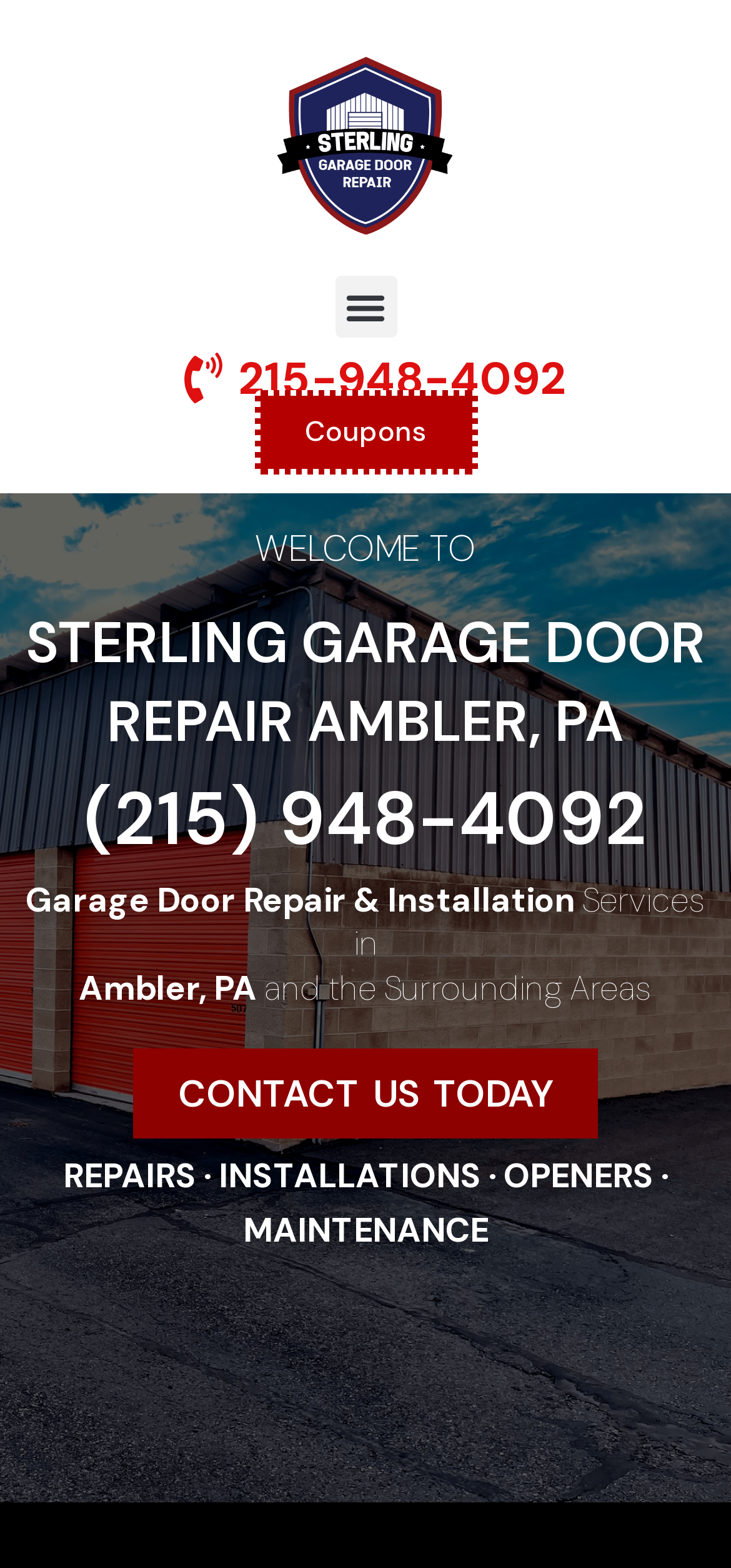Generate a thorough caption that explains the contents of the webpage.

The webpage is about Sterling Garage Door Repair, a company specializing in garage door repair and installation services in Ambler, PA. At the top-left of the page, there is a logo with the company name "Sterling Garage Door Repair PA" in the form of a link and an image. 

To the right of the logo, there is a "Menu Toggle" button. Below the logo, there is a section with a heading that reads "STERLING GARAGE DOOR REPAIR AMBLER, PA" followed by the company's phone number "(215) 948-4092". 

Underneath, there is a heading that describes the services offered by the company, which includes "Garage Door Repair & Installation Services in Ambler, PA and the Surrounding Areas". 

Further down, there are four main service categories listed: "REPAIRS · INSTALLATIONS · OPENERS · MAINTENANCE". 

On the right side of this section, there is a call-to-action link "CONTACT US TODAY". Above this link, there is another link "Coupons" with a brief introduction "WELCOME TO".